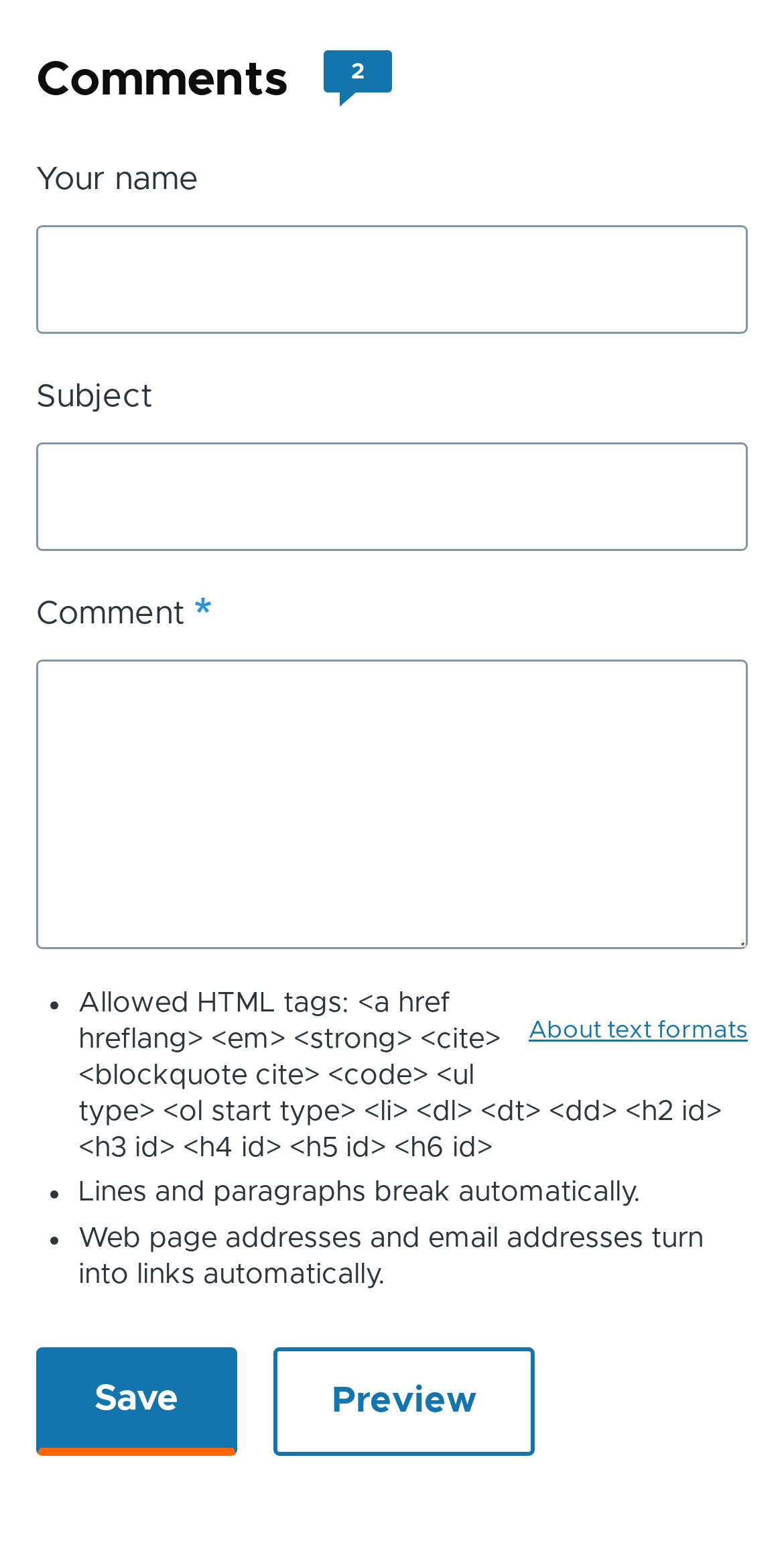Using the description: "name="comment_body[0][value]"", determine the UI element's bounding box coordinates. Ensure the coordinates are in the format of four float numbers between 0 and 1, i.e., [left, top, right, bottom].

[0.046, 0.426, 0.954, 0.613]